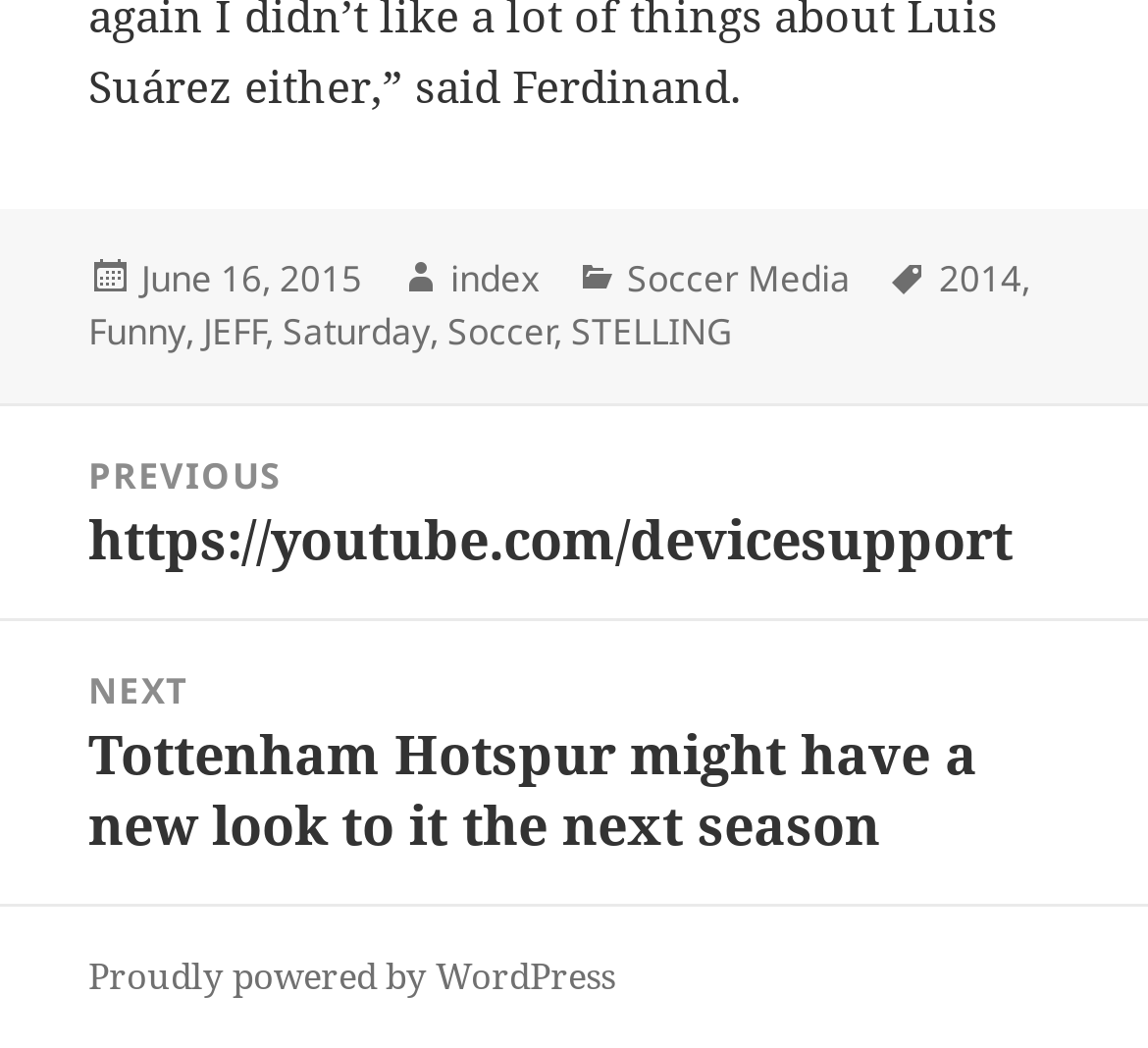Identify the bounding box coordinates of the region that should be clicked to execute the following instruction: "Read post from JEFF".

[0.177, 0.292, 0.231, 0.342]